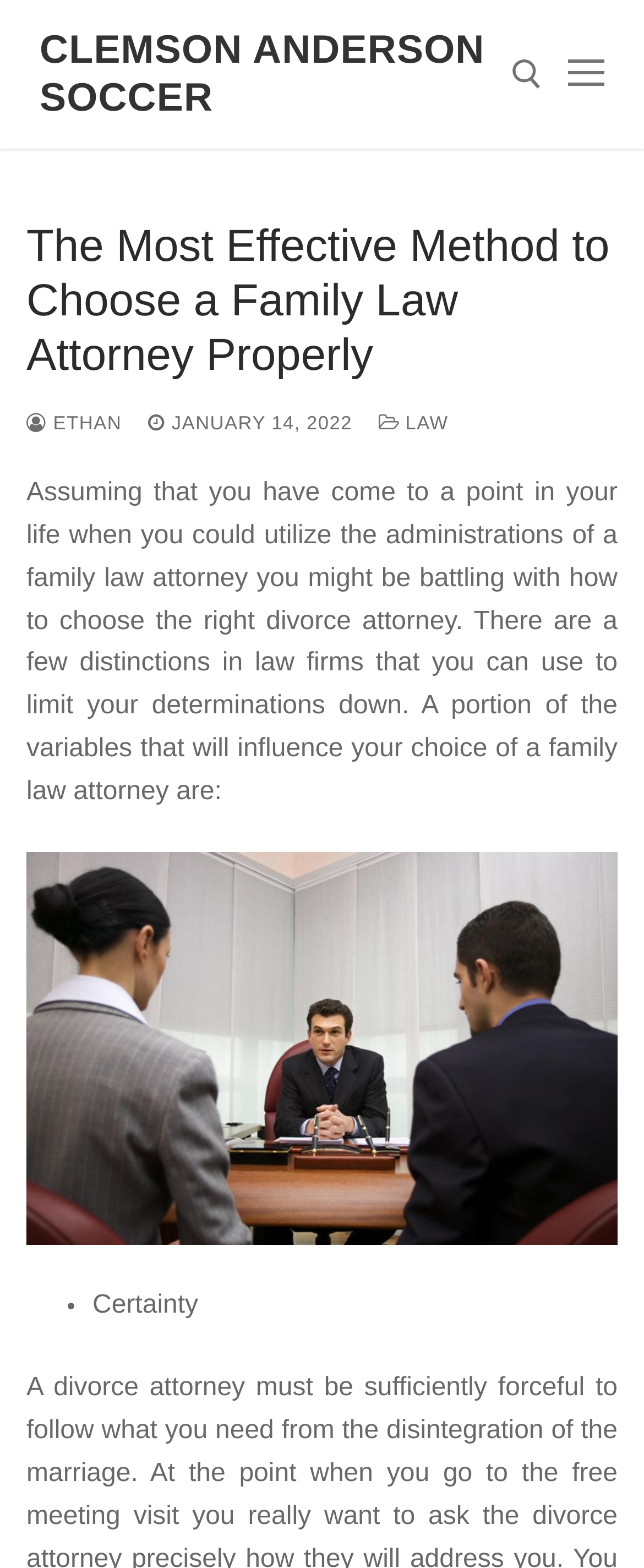What is the date of the article?
Based on the visual, give a brief answer using one word or a short phrase.

January 14, 2022